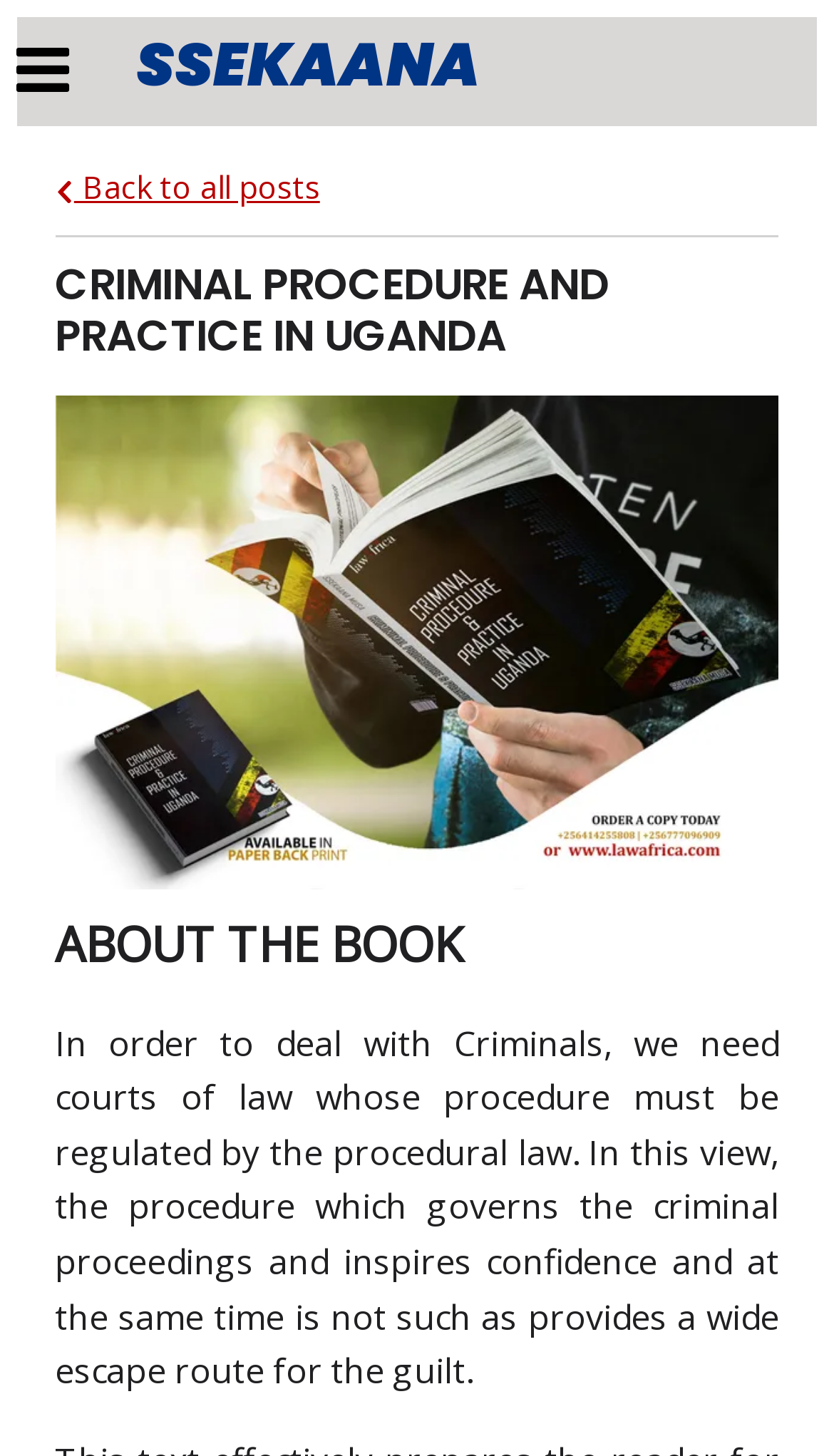Deliver a detailed narrative of the webpage's visual and textual elements.

The webpage appears to be a book description page, specifically for "CRIMINAL PROCEDURE AND PRACTICE IN UGANDA". At the top-left corner, there is a heading "SSEKAANA" with a link to the same text. Below this heading, there is a small icon represented by "\ue600" and another link to "Back to all posts" on the top-right side.

The main title of the book, "CRIMINAL PROCEDURE AND PRACTICE IN UGANDA", is displayed prominently in the middle-top section of the page. Below this title, there is a section labeled "ABOUT THE BOOK" which provides a brief summary of the book's content. The summary explains the importance of regulated criminal procedure in courts of law, highlighting the need for a procedure that inspires confidence and does not provide an escape route for the guilty.

There are a total of 2 headings, 3 links, and 2 static text elements on the page. The layout is organized, with clear headings and concise text, making it easy to navigate and understand the content.